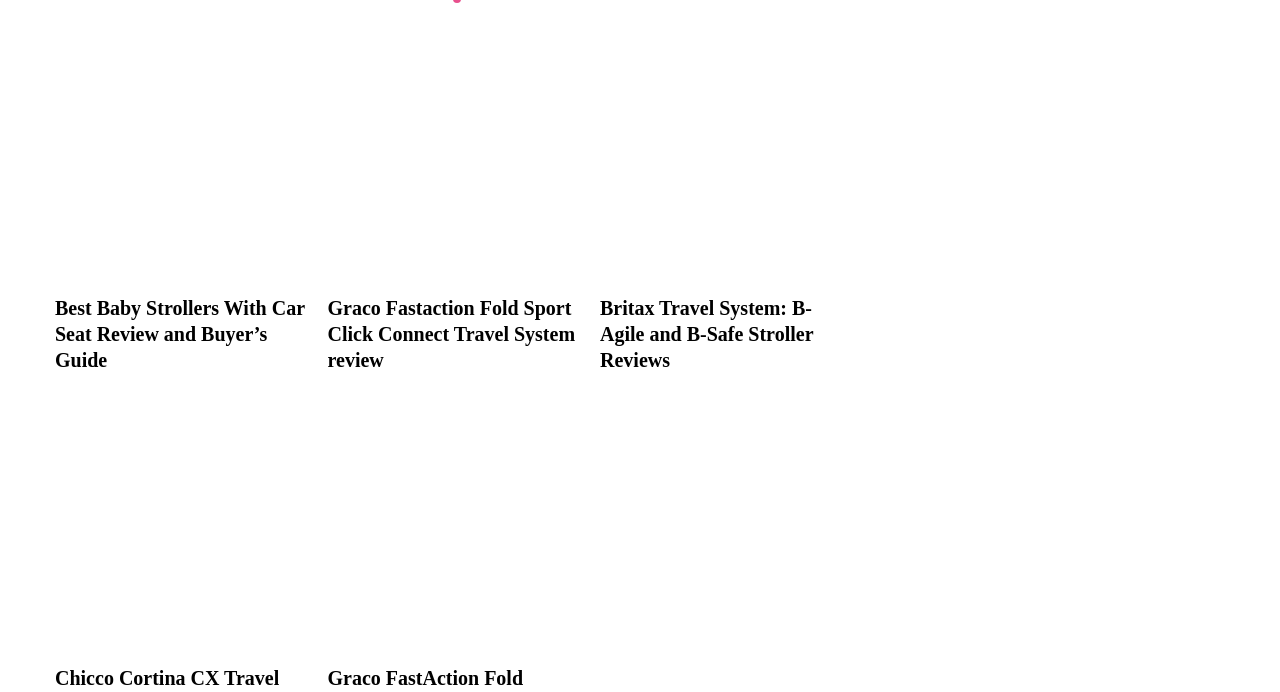What is the purpose of the images on this webpage?
Answer the question with a detailed explanation, including all necessary information.

The images on this webpage appear to be illustrations or product images for each of the stroller reviews, providing a visual representation of the strollers being reviewed.